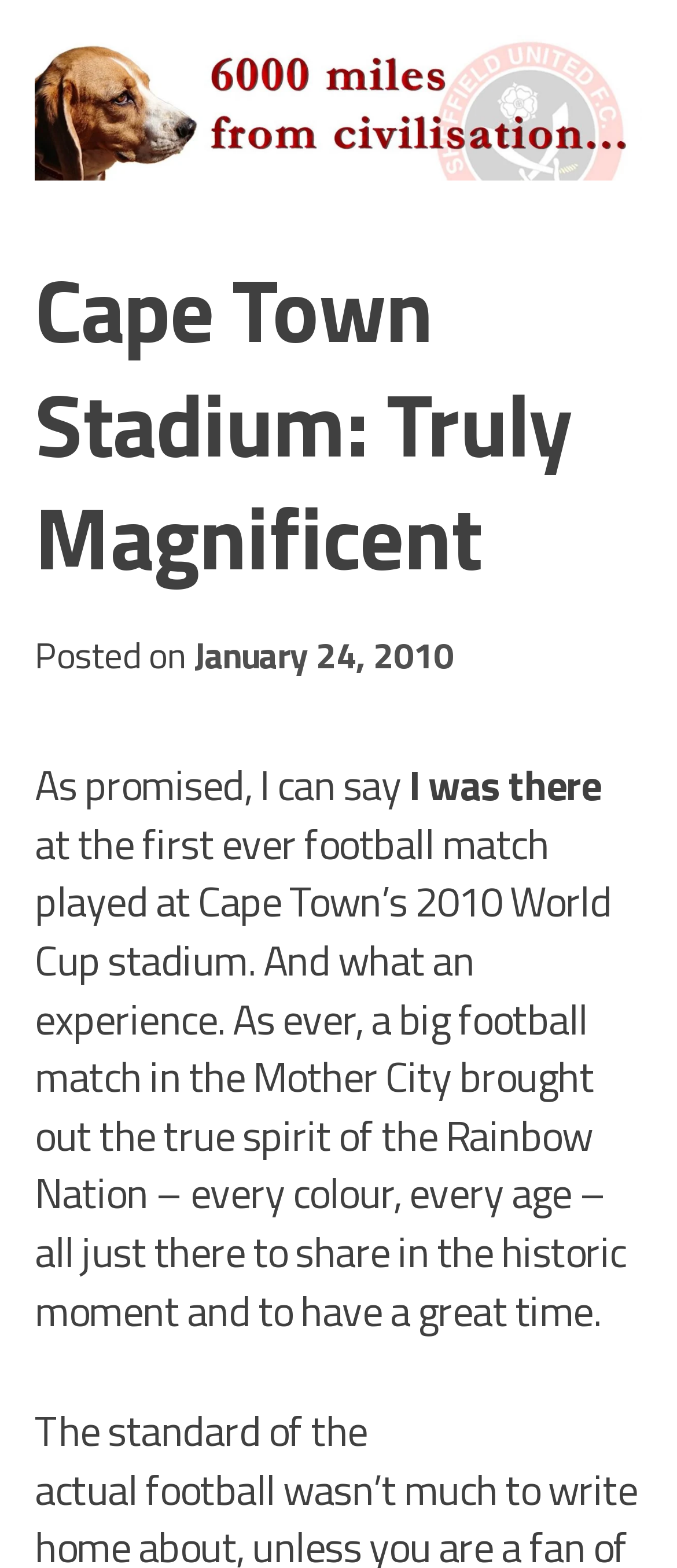What is the name of the stadium?
Respond to the question with a single word or phrase according to the image.

Cape Town Stadium